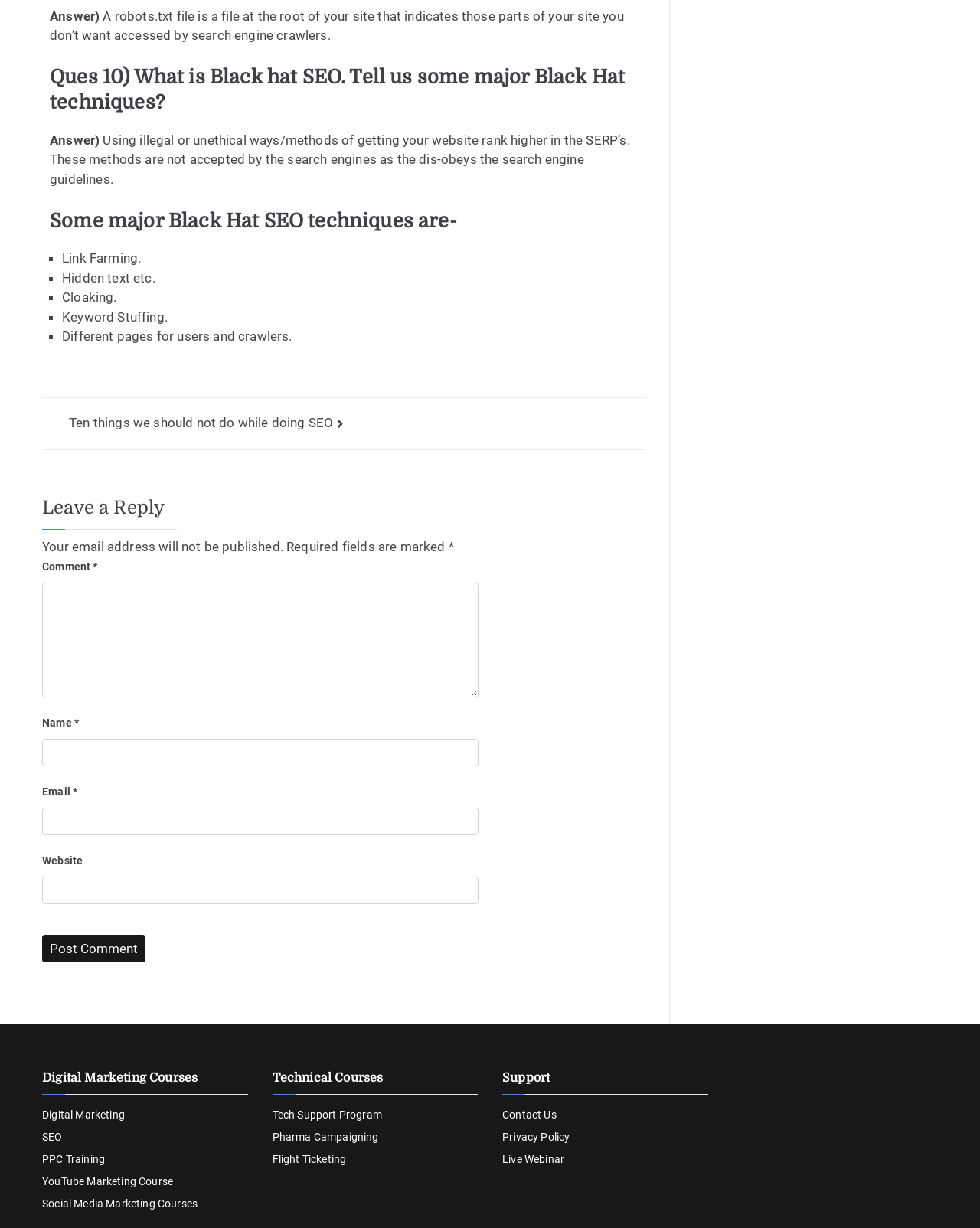Determine the bounding box coordinates for the region that must be clicked to execute the following instruction: "Enter your name in the 'Name' field".

[0.043, 0.602, 0.488, 0.624]